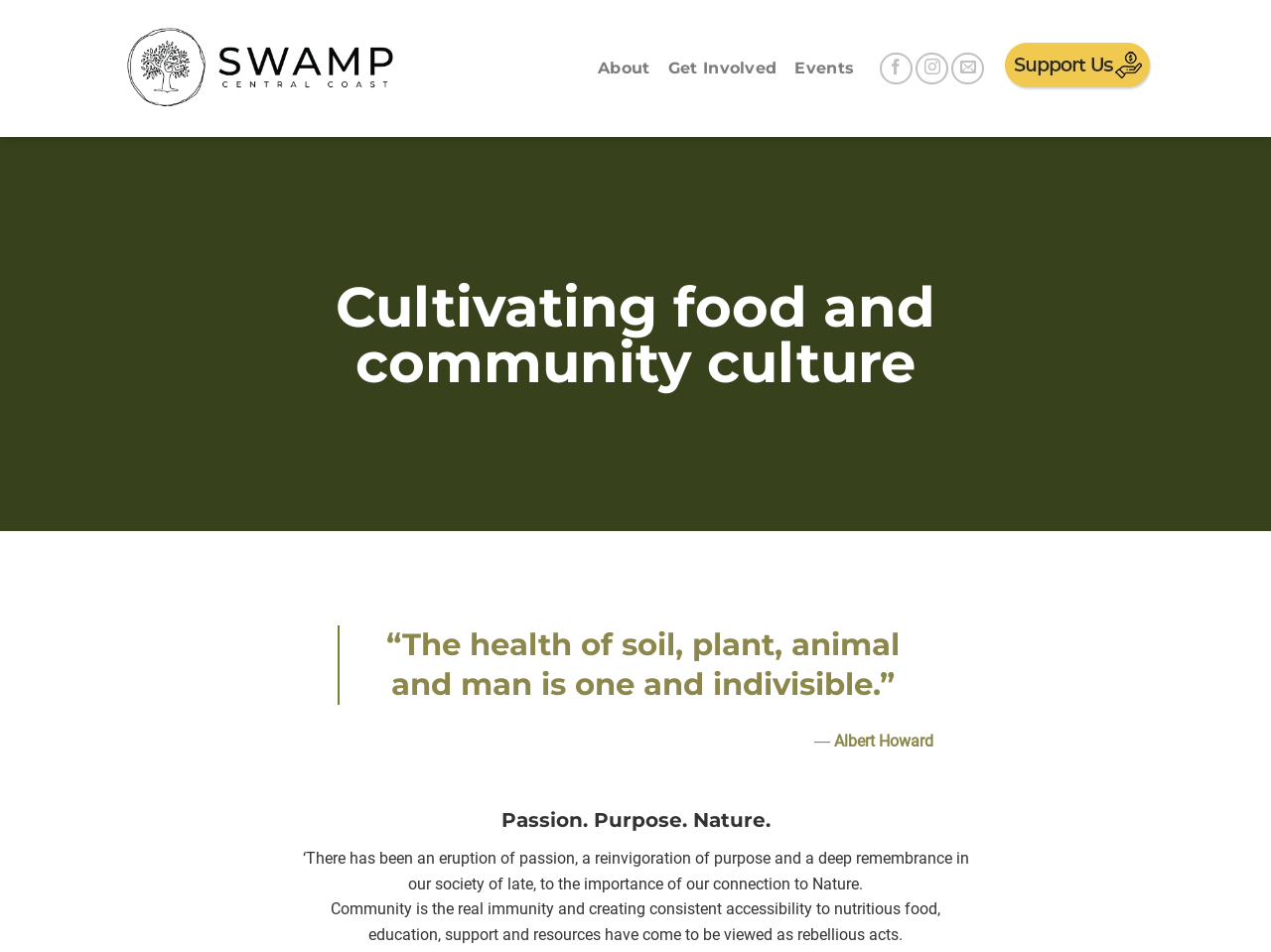What is the purpose of the organization?
Based on the image, give a one-word or short phrase answer.

Cultivating food and community culture